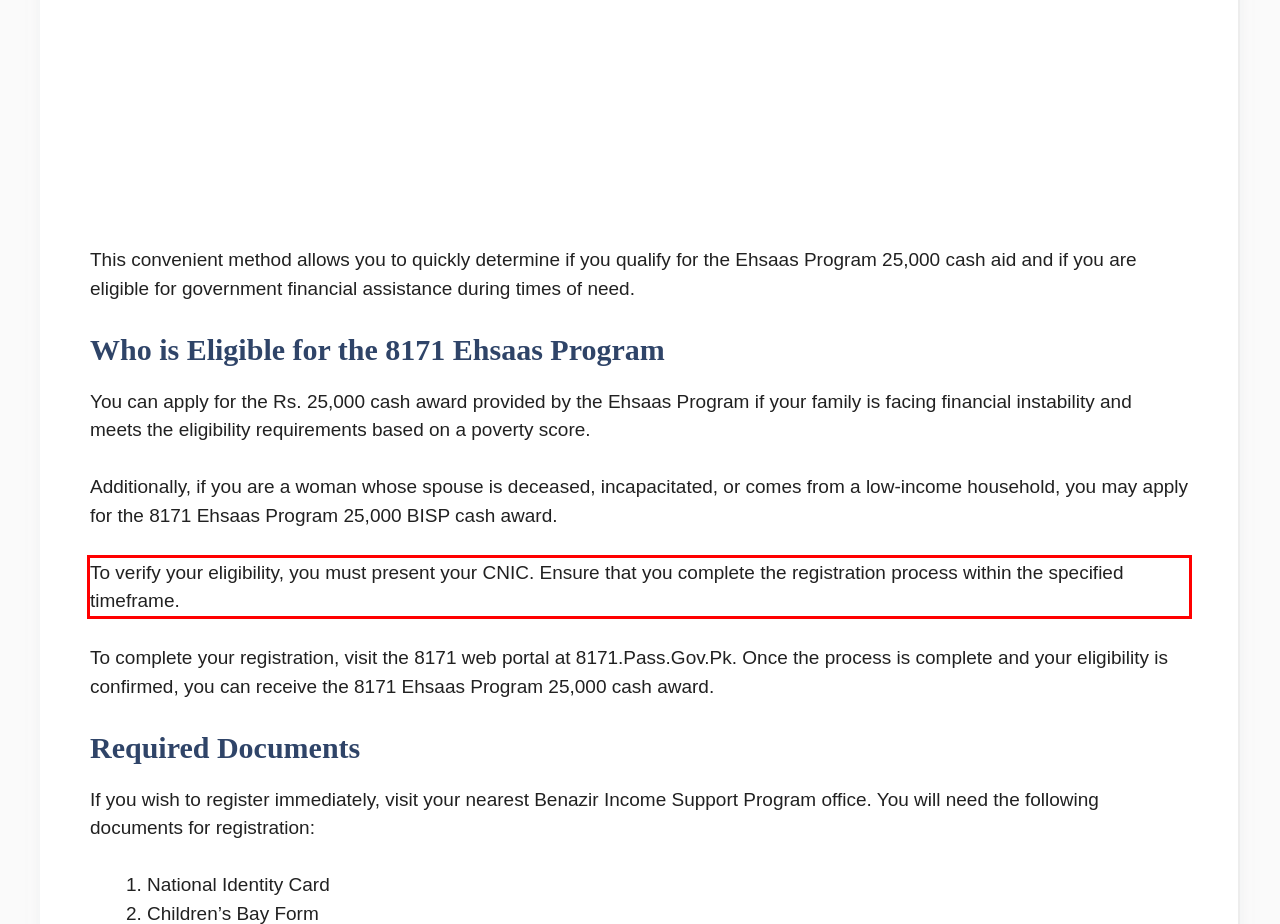Within the screenshot of a webpage, identify the red bounding box and perform OCR to capture the text content it contains.

To verify your eligibility, you must present your CNIC. Ensure that you complete the registration process within the specified timeframe.